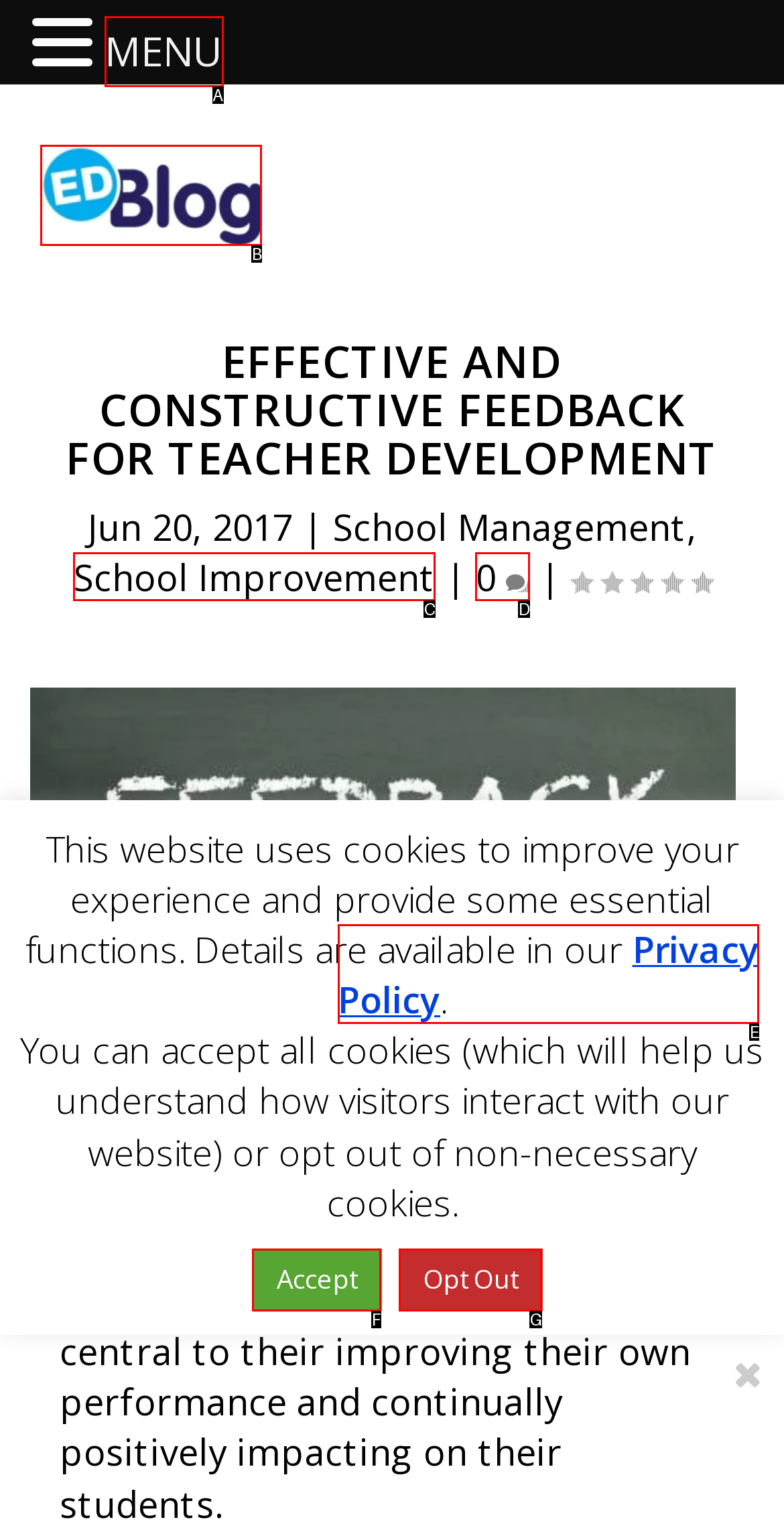Given the description: MENU, pick the option that matches best and answer with the corresponding letter directly.

A